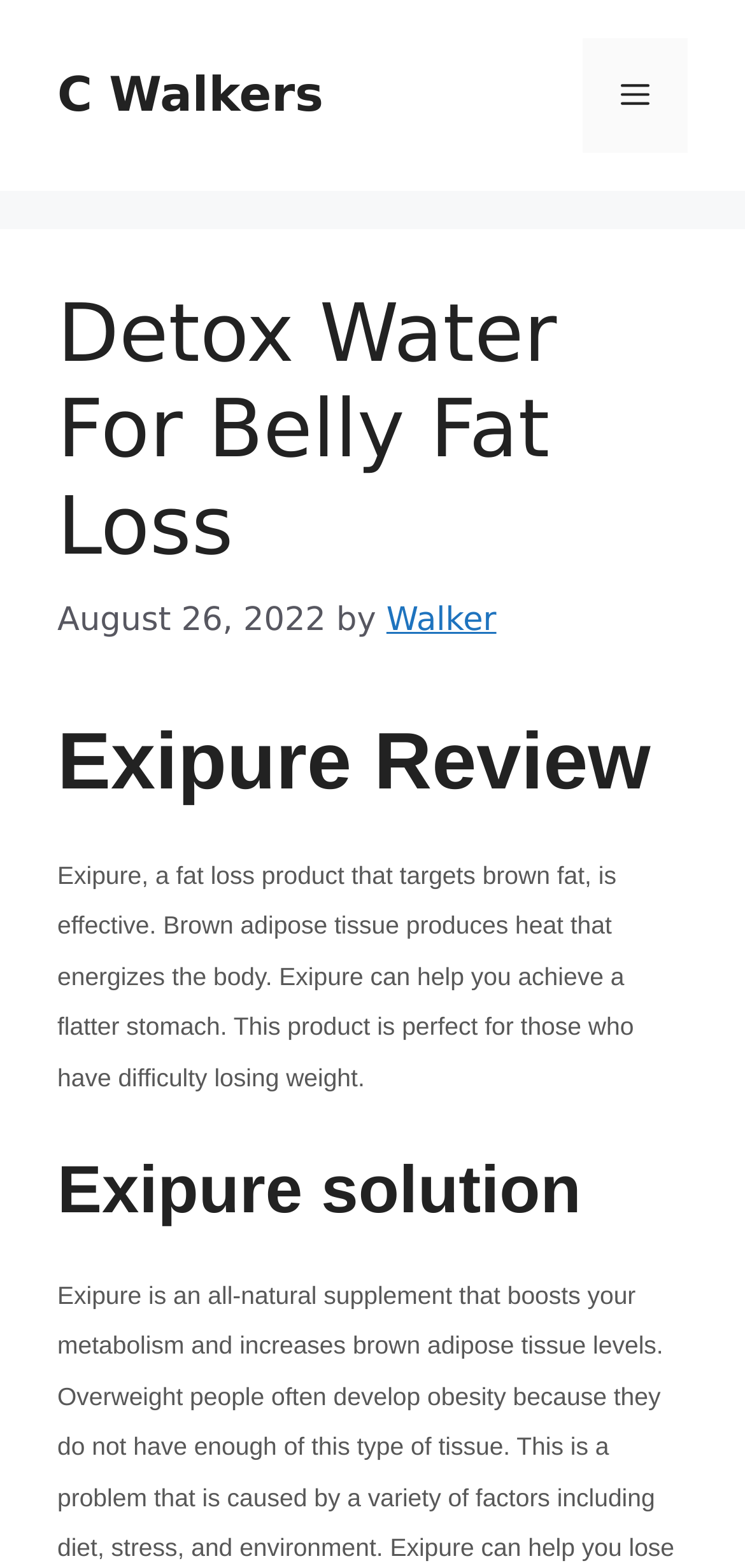What type of tissue does Exipure target?
Refer to the image and provide a one-word or short phrase answer.

Brown fat